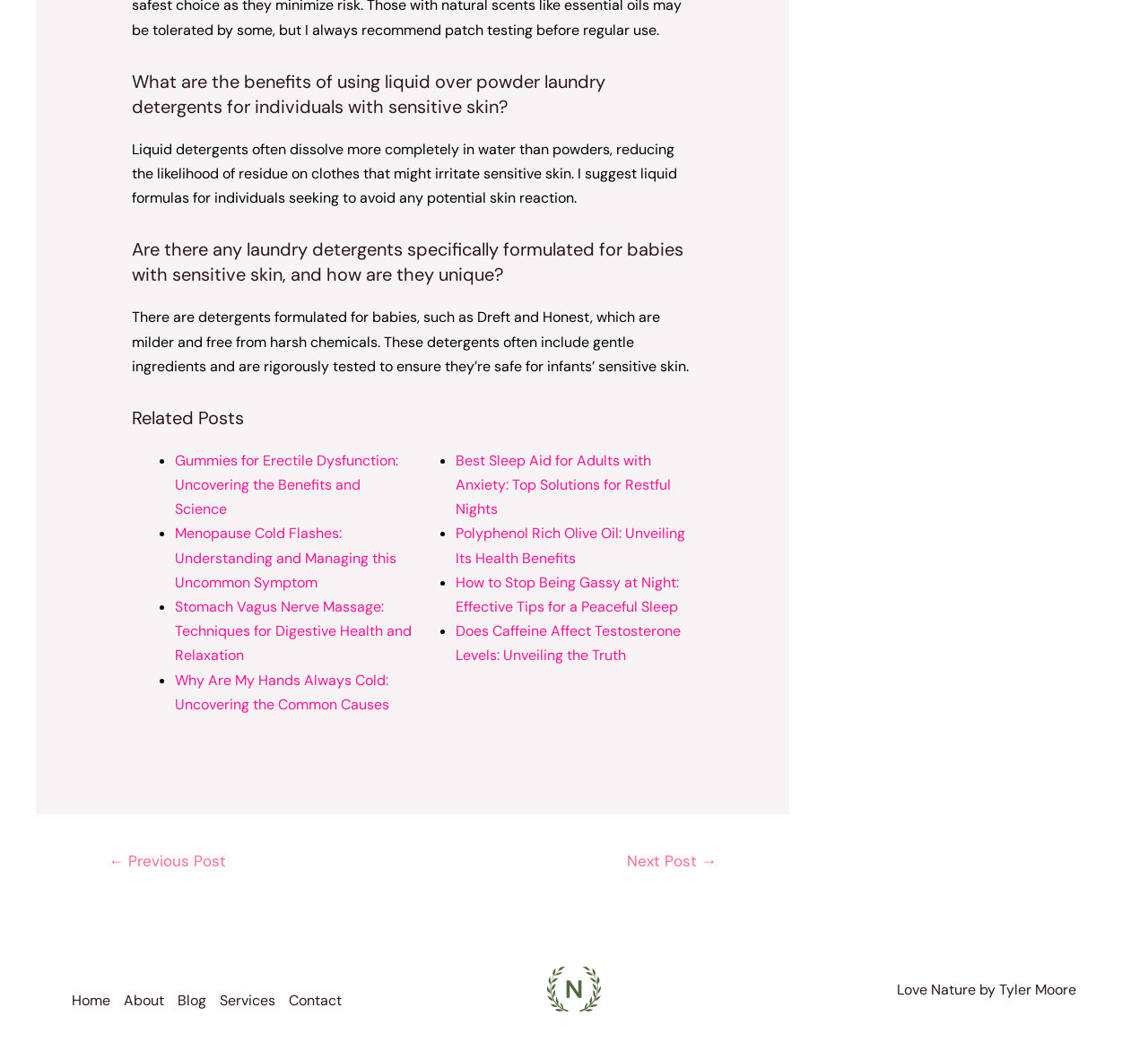Utilize the details in the image to give a detailed response to the question: How many navigation sections are there?

The webpage has two navigation sections, one labeled 'Posts' and another labeled 'Site Navigation', which suggests that there are two navigation sections.